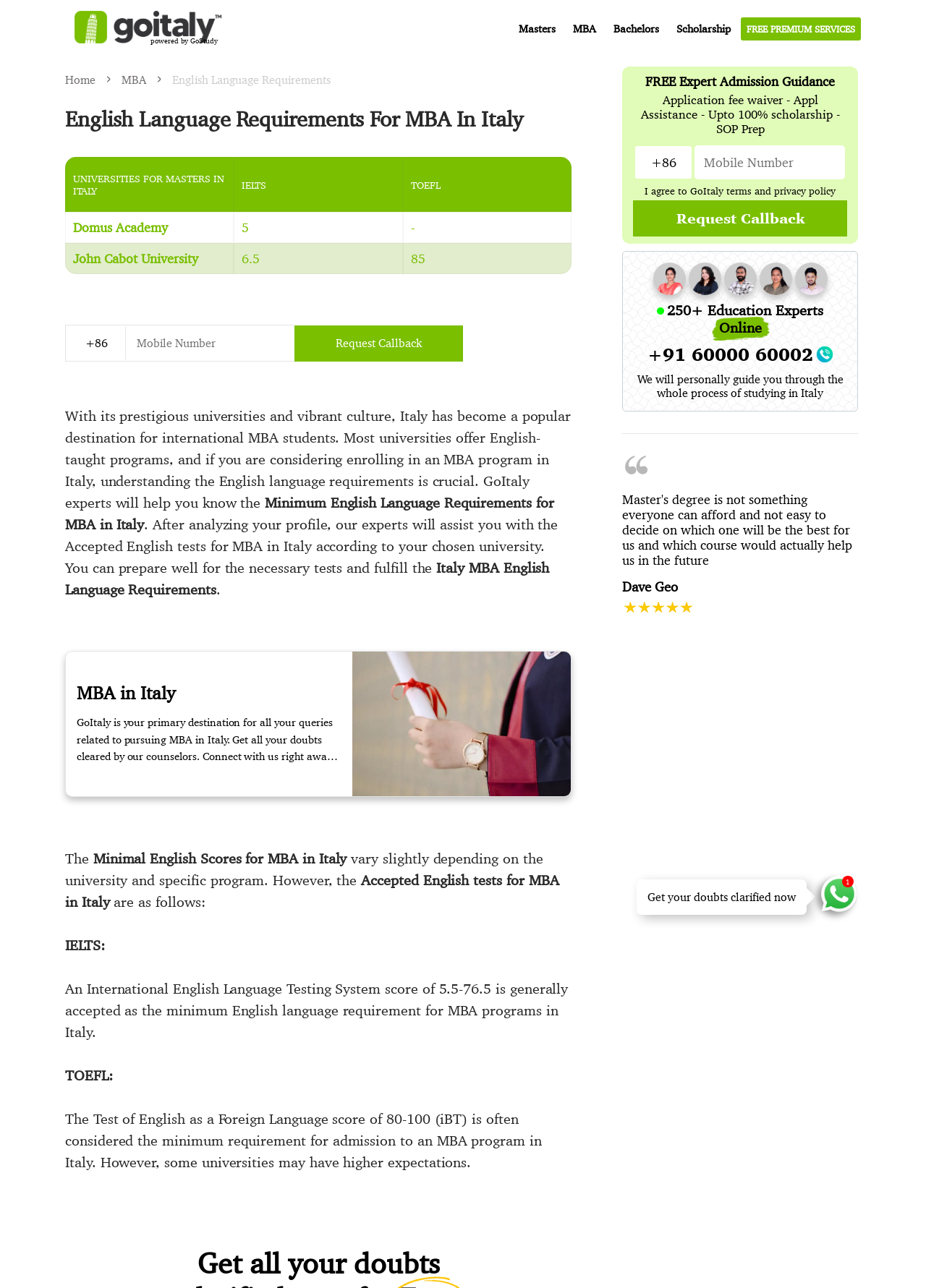Bounding box coordinates are given in the format (top-left x, top-left y, bottom-right x, bottom-right y). All values should be floating point numbers between 0 and 1. Provide the bounding box coordinate for the UI element described as: Free Premium Services

[0.806, 0.018, 0.923, 0.027]